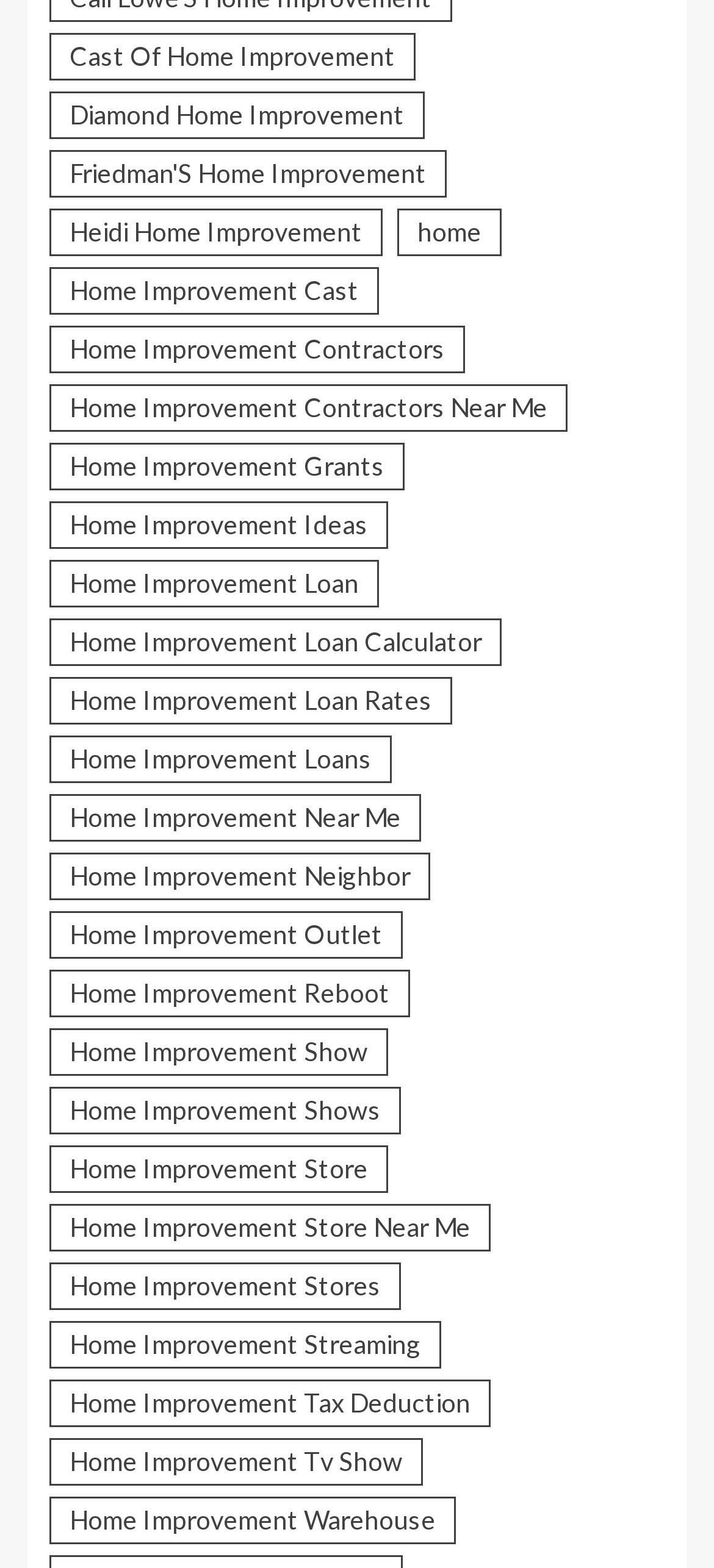Determine the bounding box coordinates for the area you should click to complete the following instruction: "Check Home Improvement Near Me".

[0.069, 0.506, 0.59, 0.537]